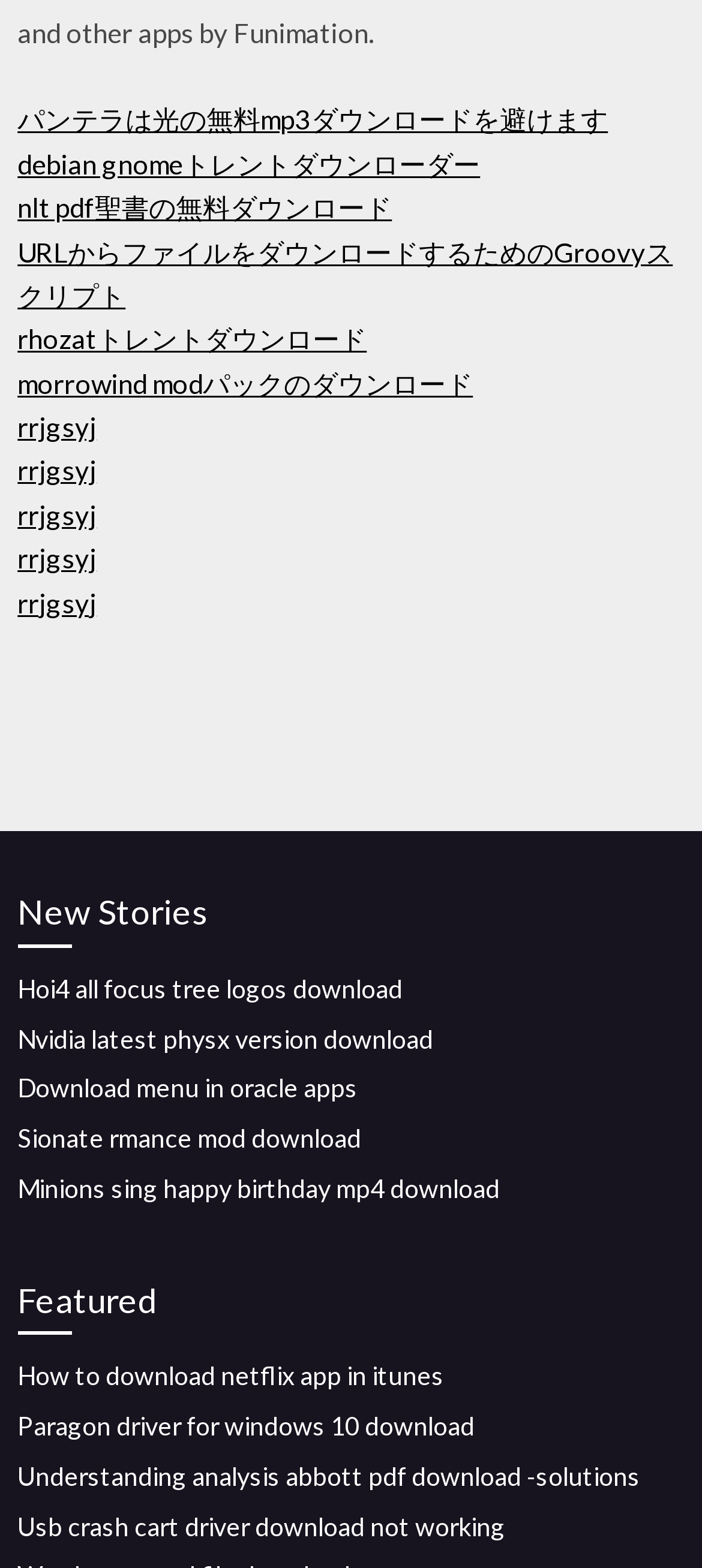How many links are there under 'New Stories'?
Based on the visual information, provide a detailed and comprehensive answer.

I counted the number of links under the 'New Stories' heading, which are 'Hoi4 all focus tree logos download', 'Nvidia latest physx version download', 'Download menu in oracle apps', 'Sionate rmance mod download', 'Minions sing happy birthday mp4 download', and 'rrjgsyj' (although 'rrjgsyj' appears multiple times, I only counted it once). Therefore, there are 6 links under 'New Stories'.